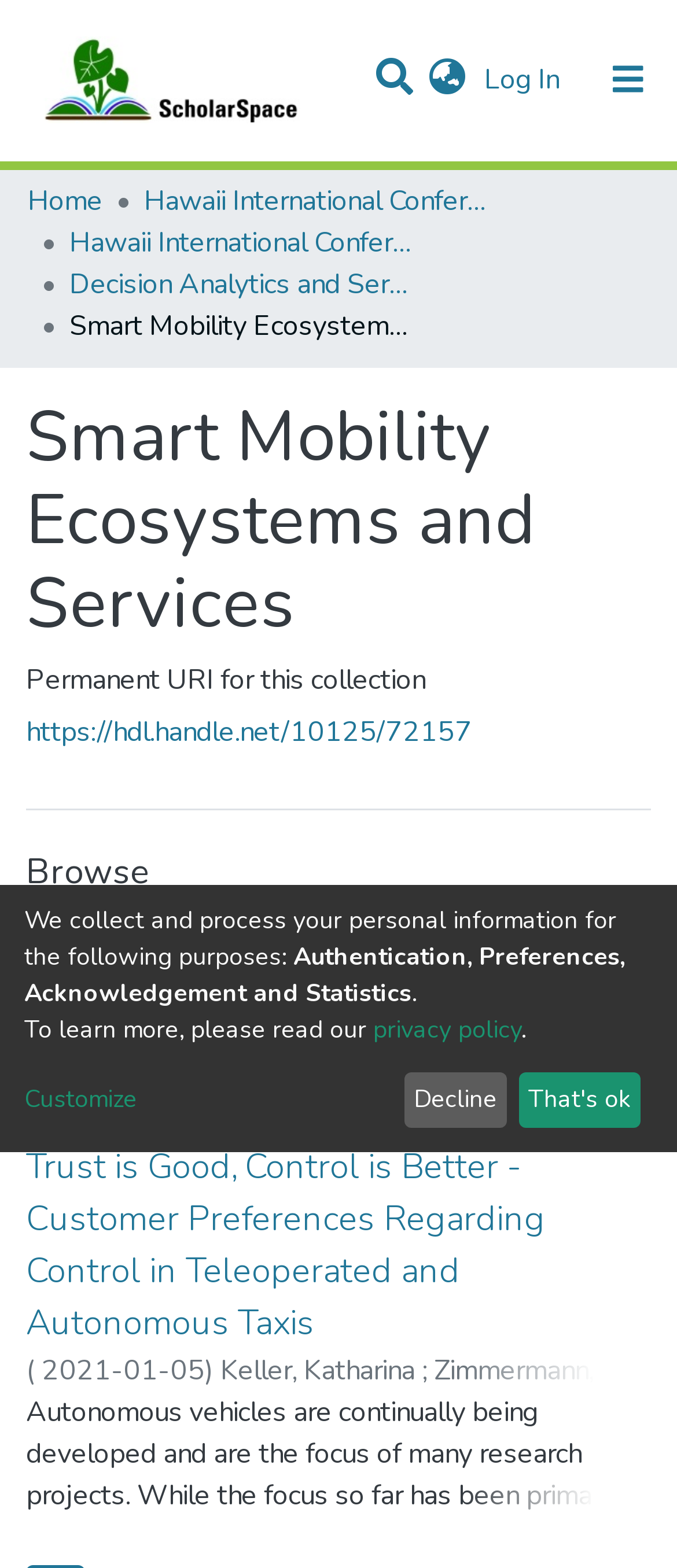What is the purpose of collecting personal information?
Using the details from the image, give an elaborate explanation to answer the question.

I read the text that explains the purpose of collecting personal information, which states that it is for 'Authentication, Preferences, Acknowledgement and Statistics'.